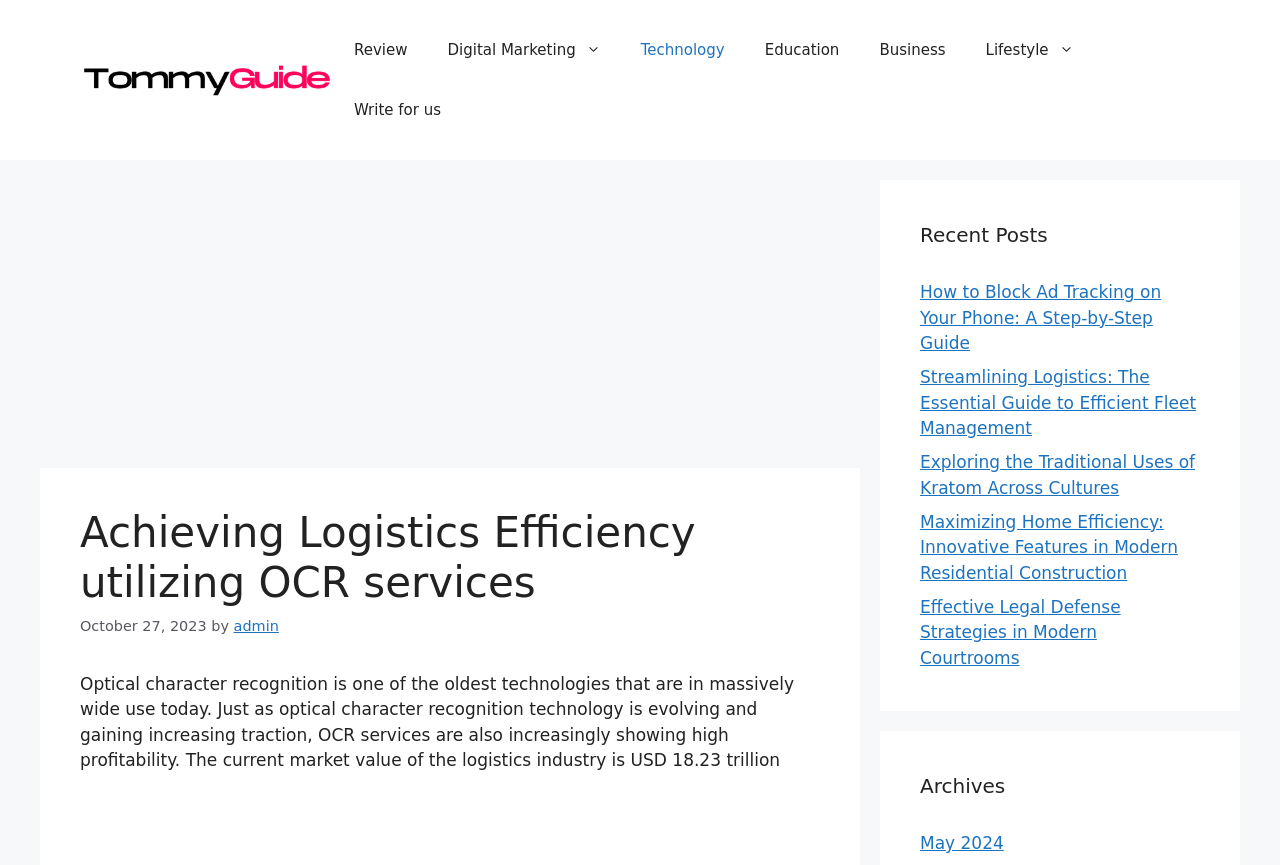What is the category of the article 'Streamlining Logistics: The Essential Guide to Efficient Fleet Management'?
Kindly answer the question with as much detail as you can.

The category of the article 'Streamlining Logistics: The Essential Guide to Efficient Fleet Management' can be determined by looking at the content of the article, which is related to logistics and fleet management.